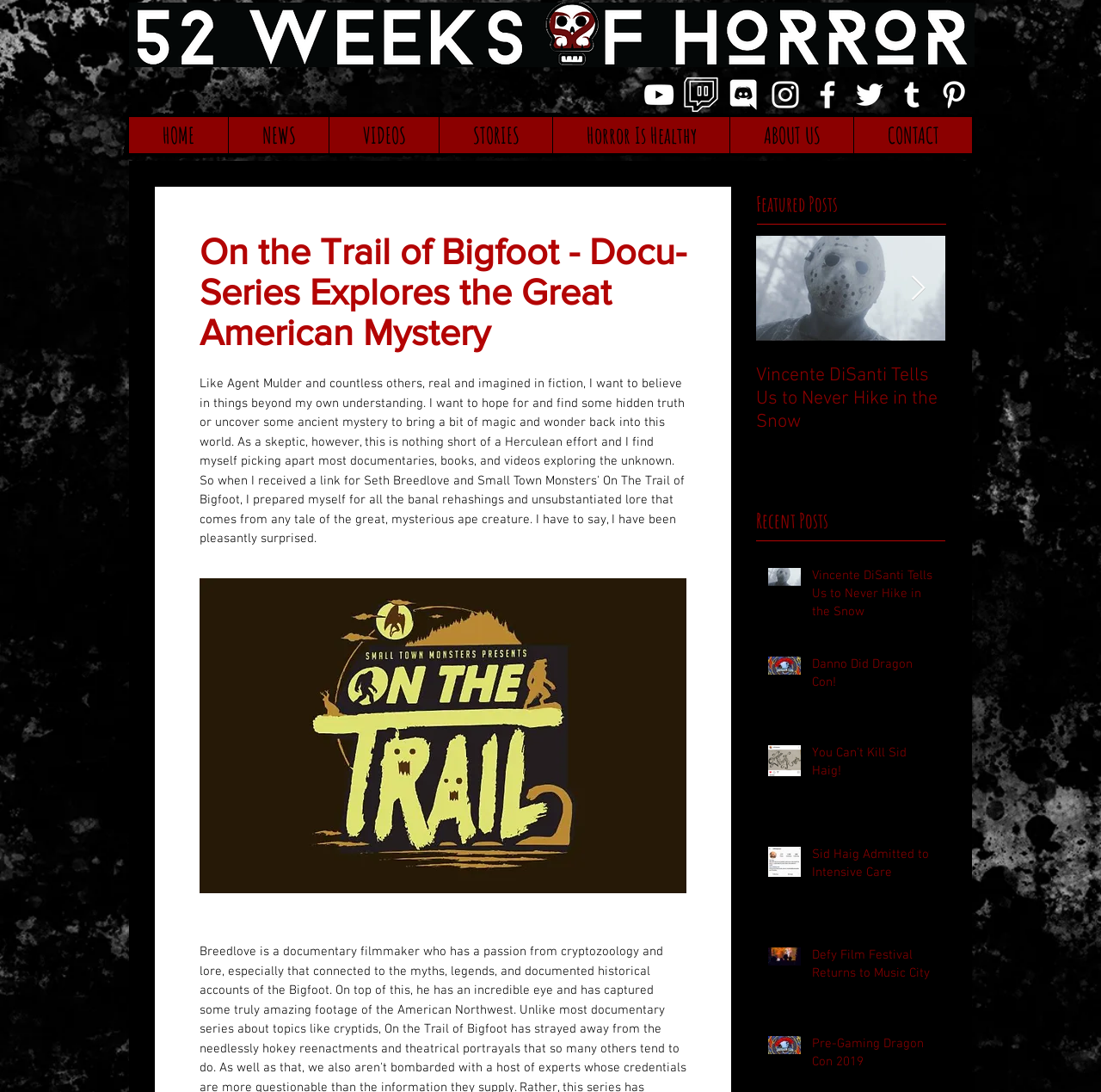Locate the coordinates of the bounding box for the clickable region that fulfills this instruction: "Click on the 'Next Item' button".

[0.827, 0.252, 0.841, 0.276]